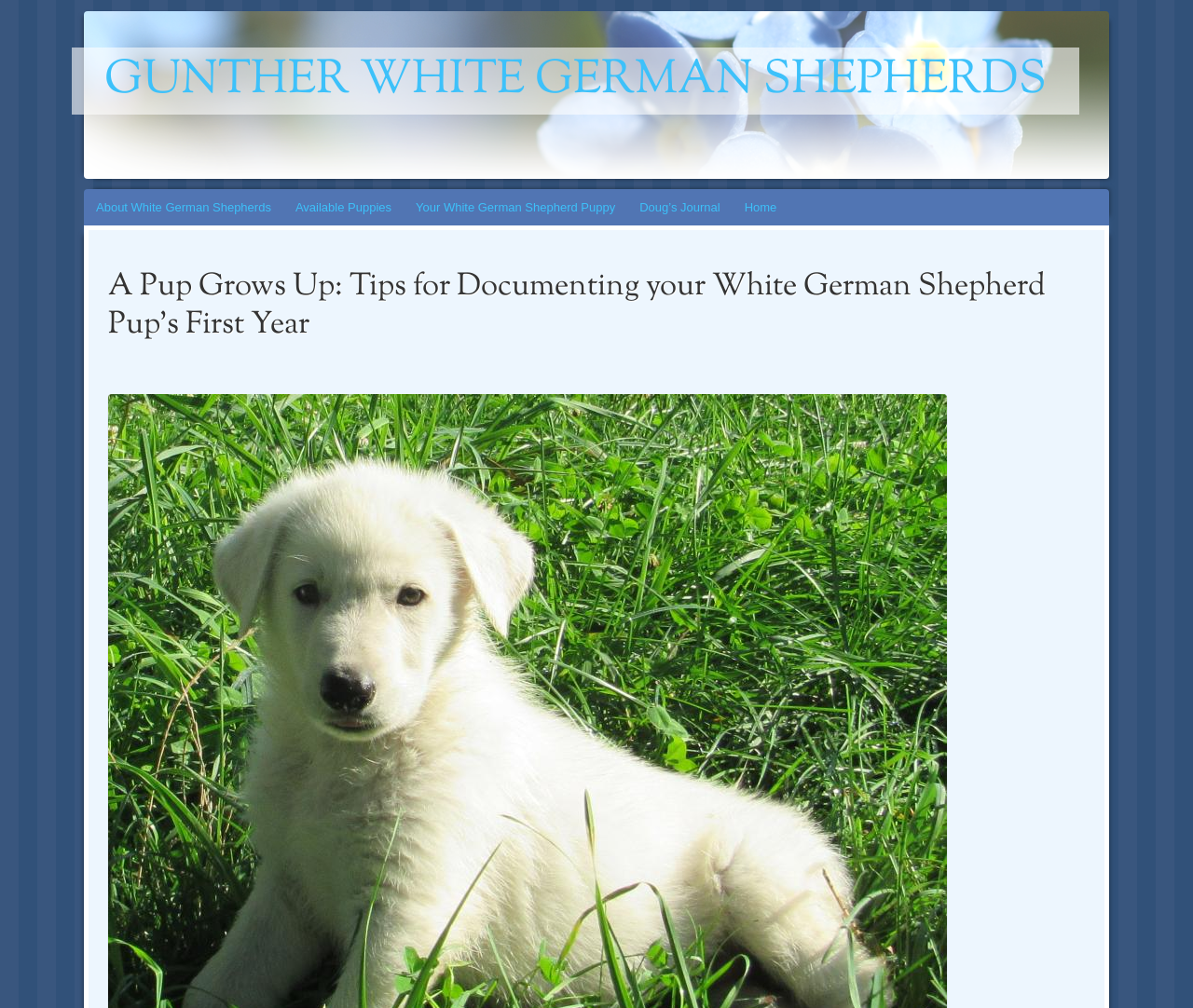What is the text of the main heading on the content section?
Provide a concise answer using a single word or phrase based on the image.

A Pup Grows Up: Tips for Documenting your White German Shepherd Pup’s First Year